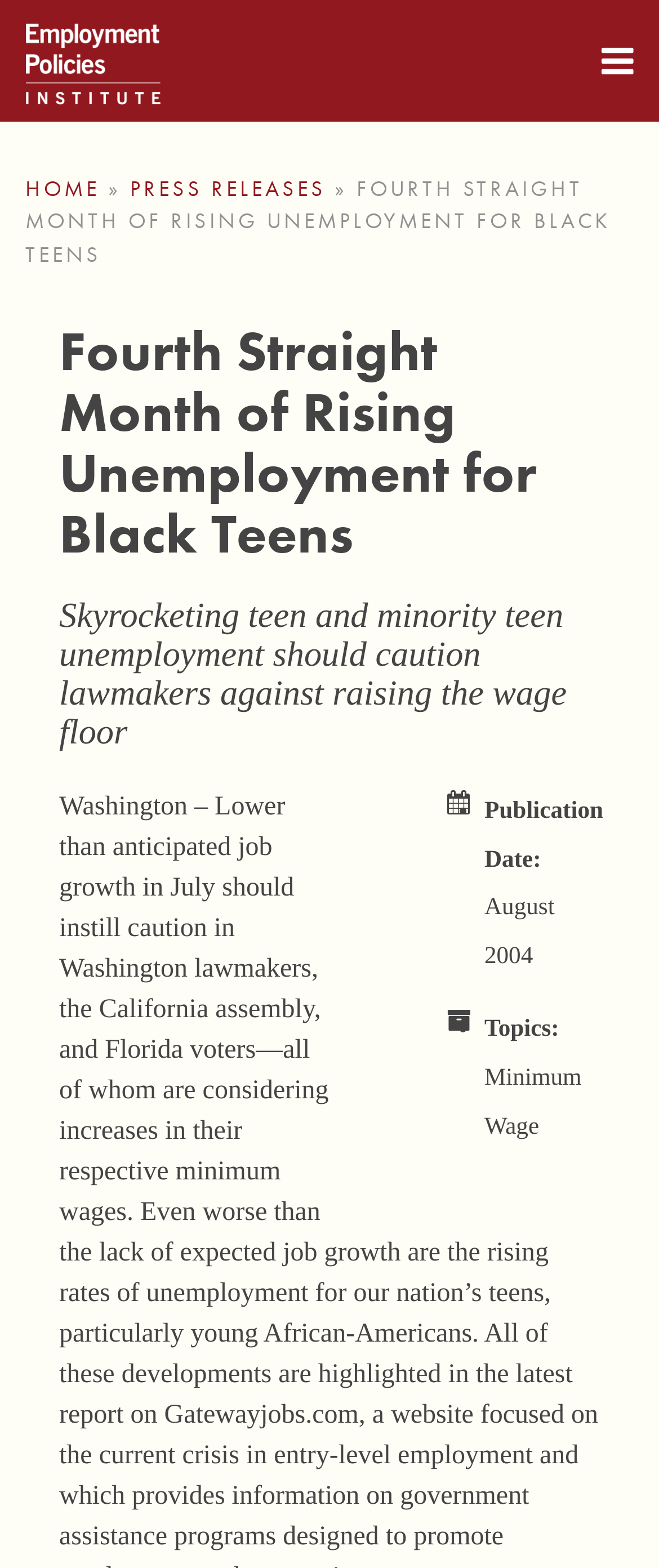Mark the bounding box of the element that matches the following description: "Home".

[0.038, 0.11, 0.151, 0.129]